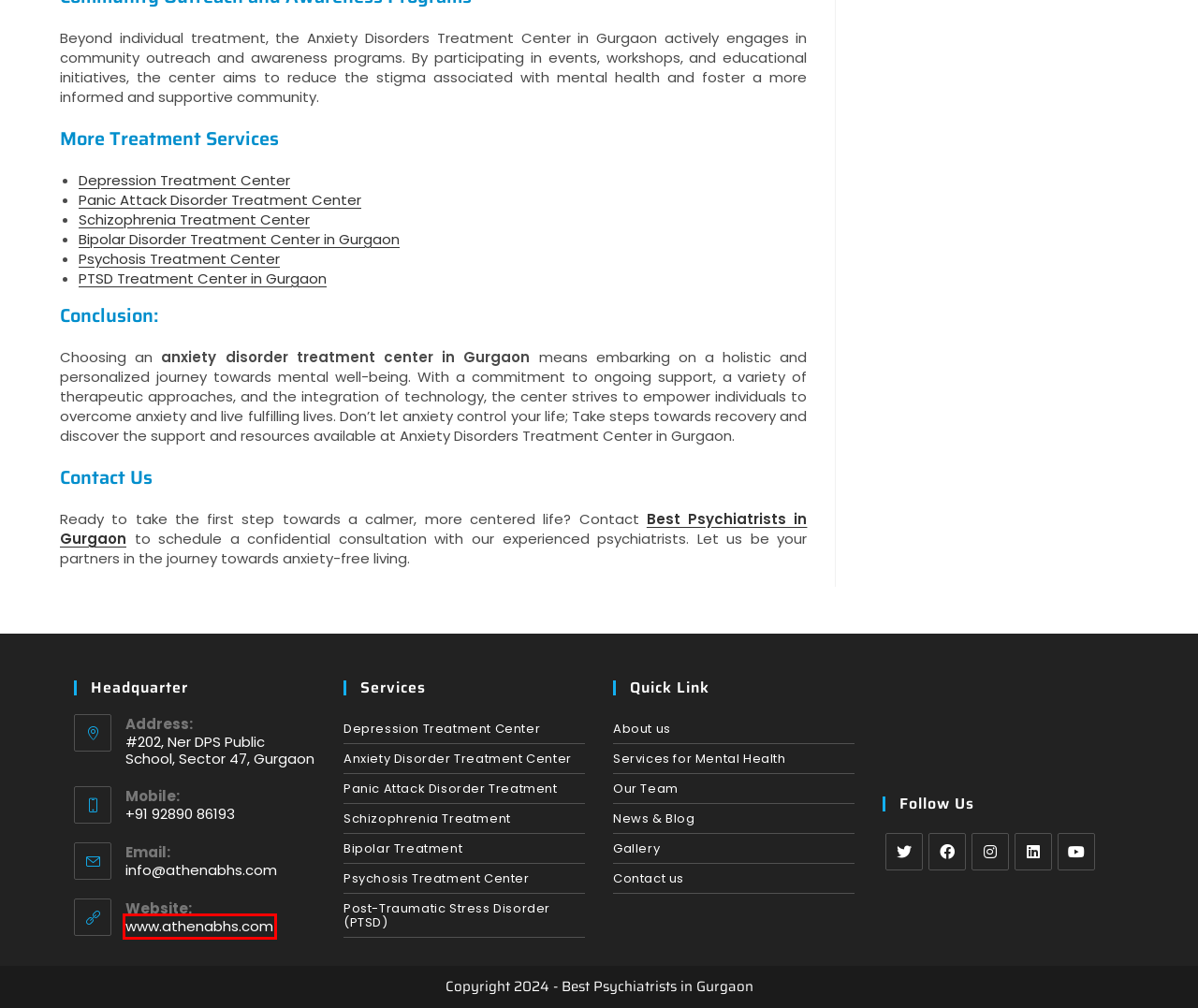Examine the screenshot of the webpage, noting the red bounding box around a UI element. Pick the webpage description that best matches the new page after the element in the red bounding box is clicked. Here are the candidates:
A. PTSD Treatment Center in Gurgaon
B. Psychosis Treatment Center in Gurgaon
C. Depression Treatment Center in Gurgaon
D. Bipolar Disorder Treatment Center in Gurgaon
E. Best Psychiatrists in Gurgaon
F. Panic Attack Disorder Treatment Center in Gurgaon
G. Best Mental Health & De-Addiction Centre in Delhi NCR | Athena
H. Schizophrenia Treatment Center in Gurgaon

G